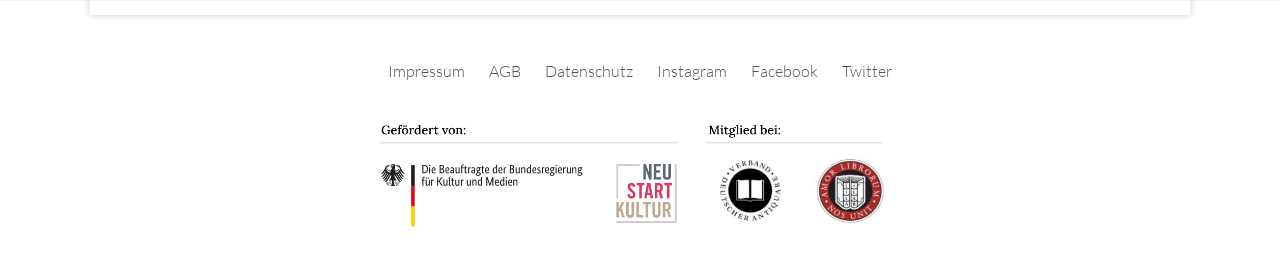Using the element description: "Impressum", determine the bounding box coordinates for the specified UI element. The coordinates should be four float numbers between 0 and 1, [left, top, right, bottom].

[0.294, 0.232, 0.373, 0.308]